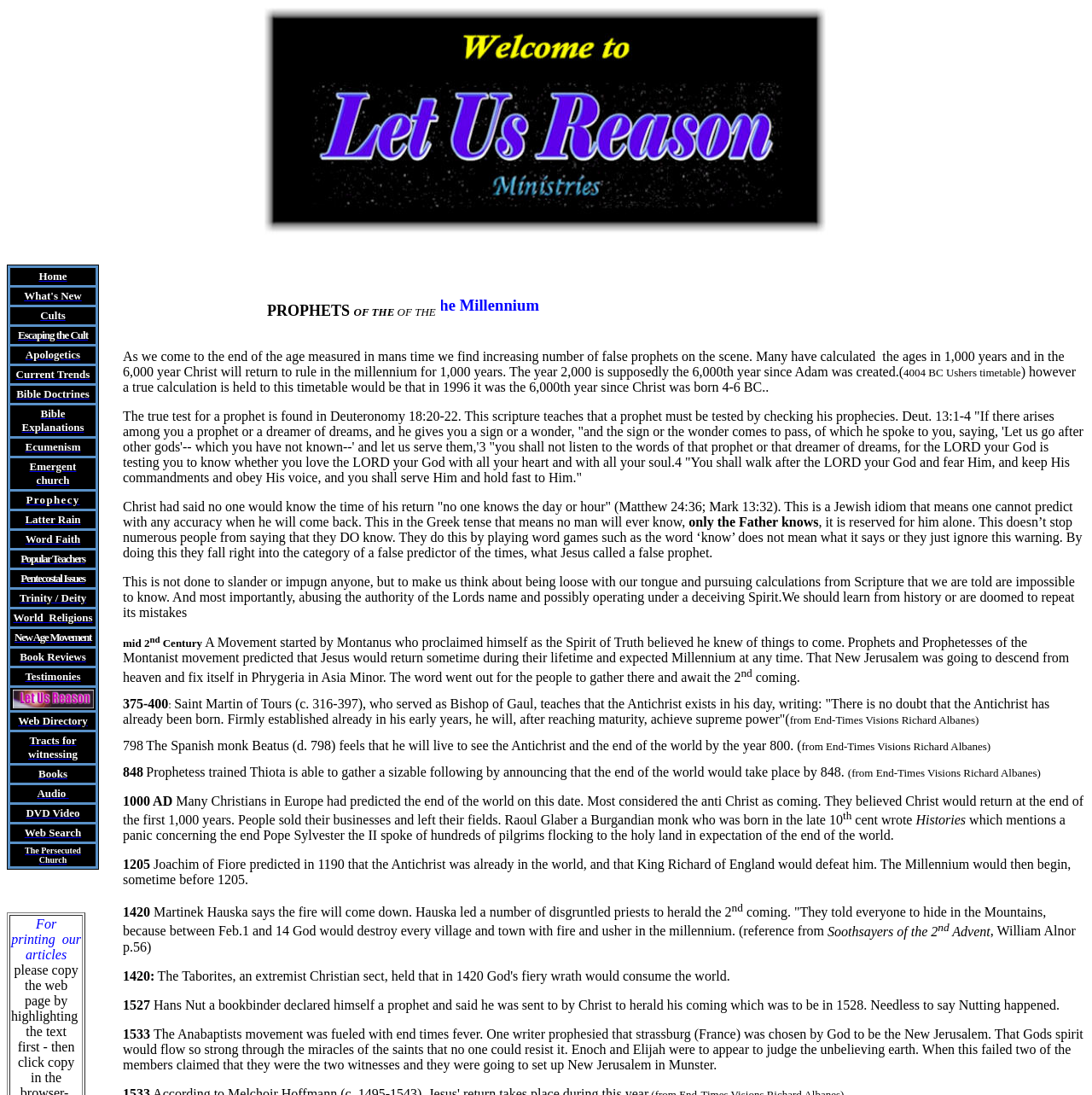Identify the bounding box coordinates of the area that should be clicked in order to complete the given instruction: "Learn about Cults". The bounding box coordinates should be four float numbers between 0 and 1, i.e., [left, top, right, bottom].

[0.037, 0.281, 0.06, 0.294]